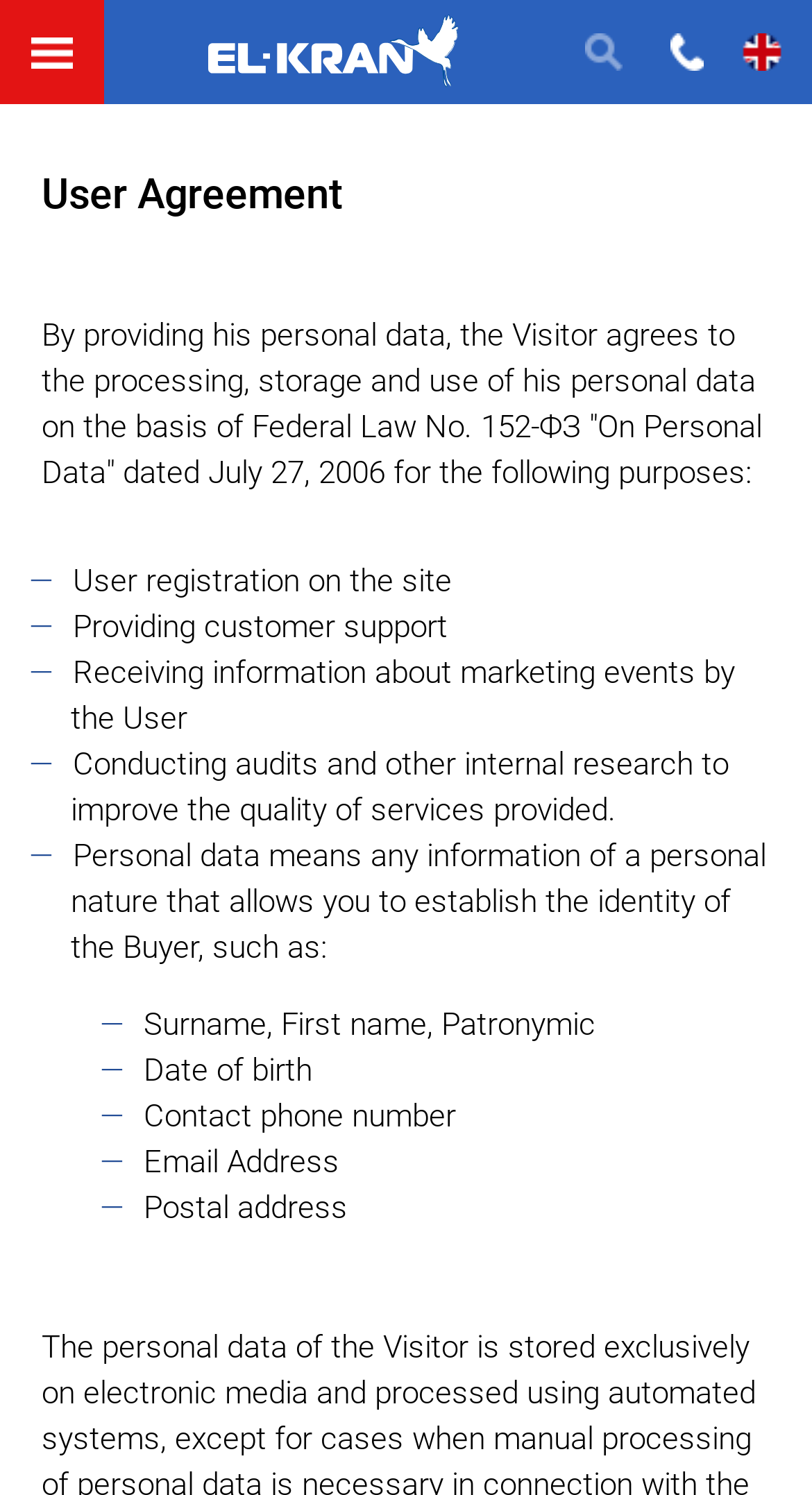How many purposes are personal data used for?
Using the image as a reference, give an elaborate response to the question.

The webpage lists five purposes for which personal data is processed, stored, and used: user registration on the site, providing customer support, receiving information about marketing events by the User, conducting audits and other internal research to improve the quality of services provided, and an unspecified fifth purpose.